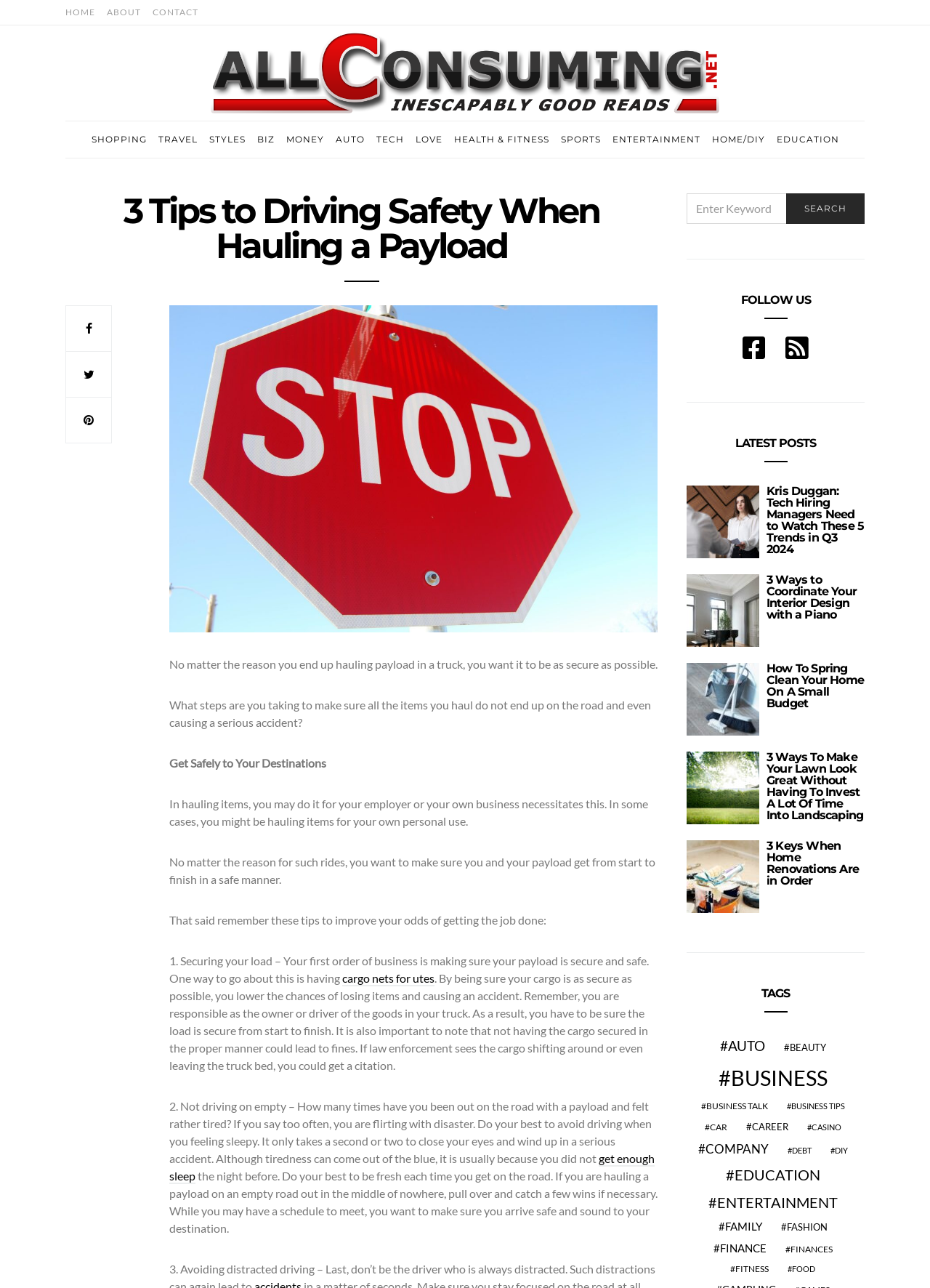What is the consequence of not securing your cargo properly?
Based on the image, answer the question in a detailed manner.

The webpage states that not having the cargo secured in the proper manner could lead to fines, which suggests that there are legal consequences for not securing your cargo properly.